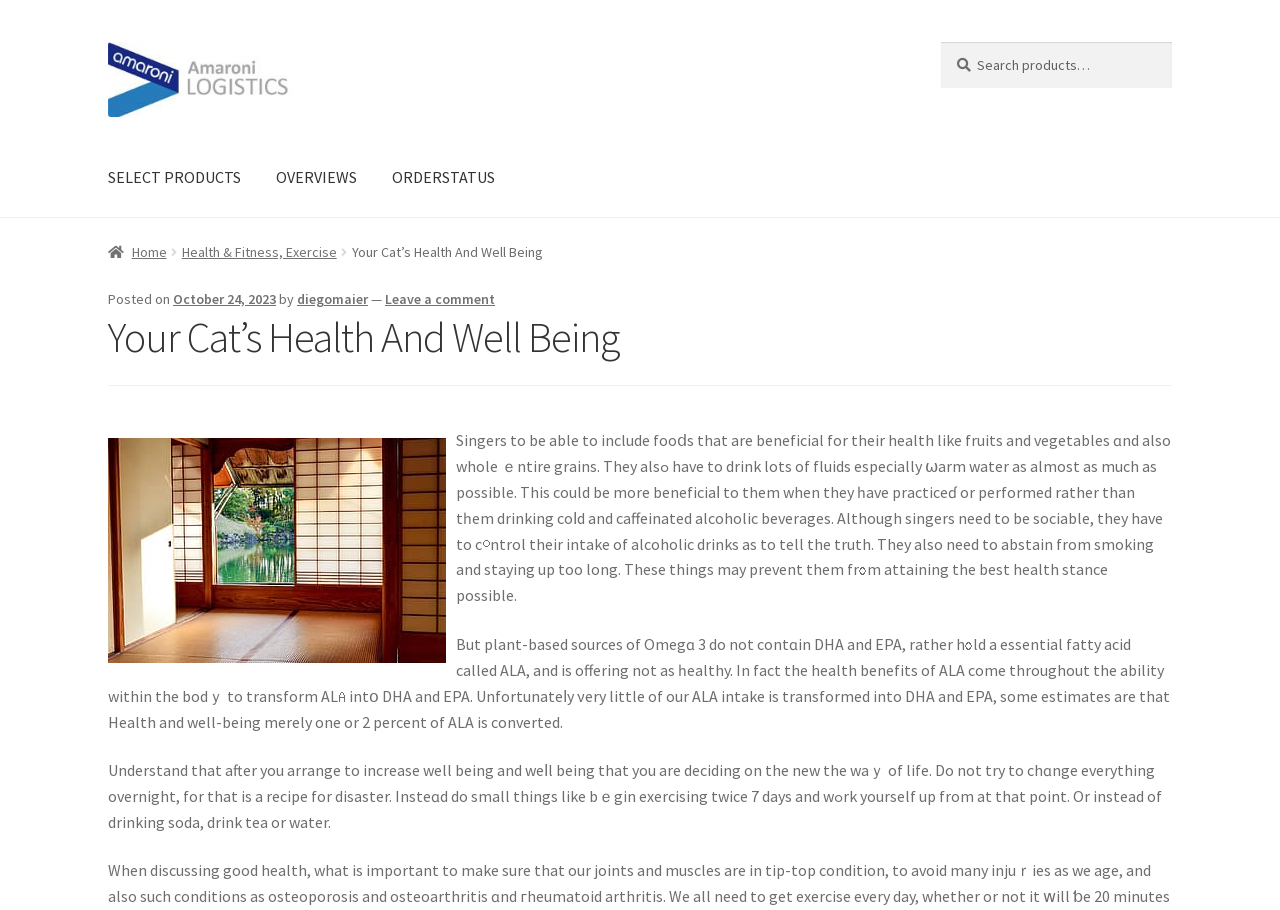Can you find the bounding box coordinates for the element to click on to achieve the instruction: "Click on Home"?

[0.084, 0.266, 0.13, 0.286]